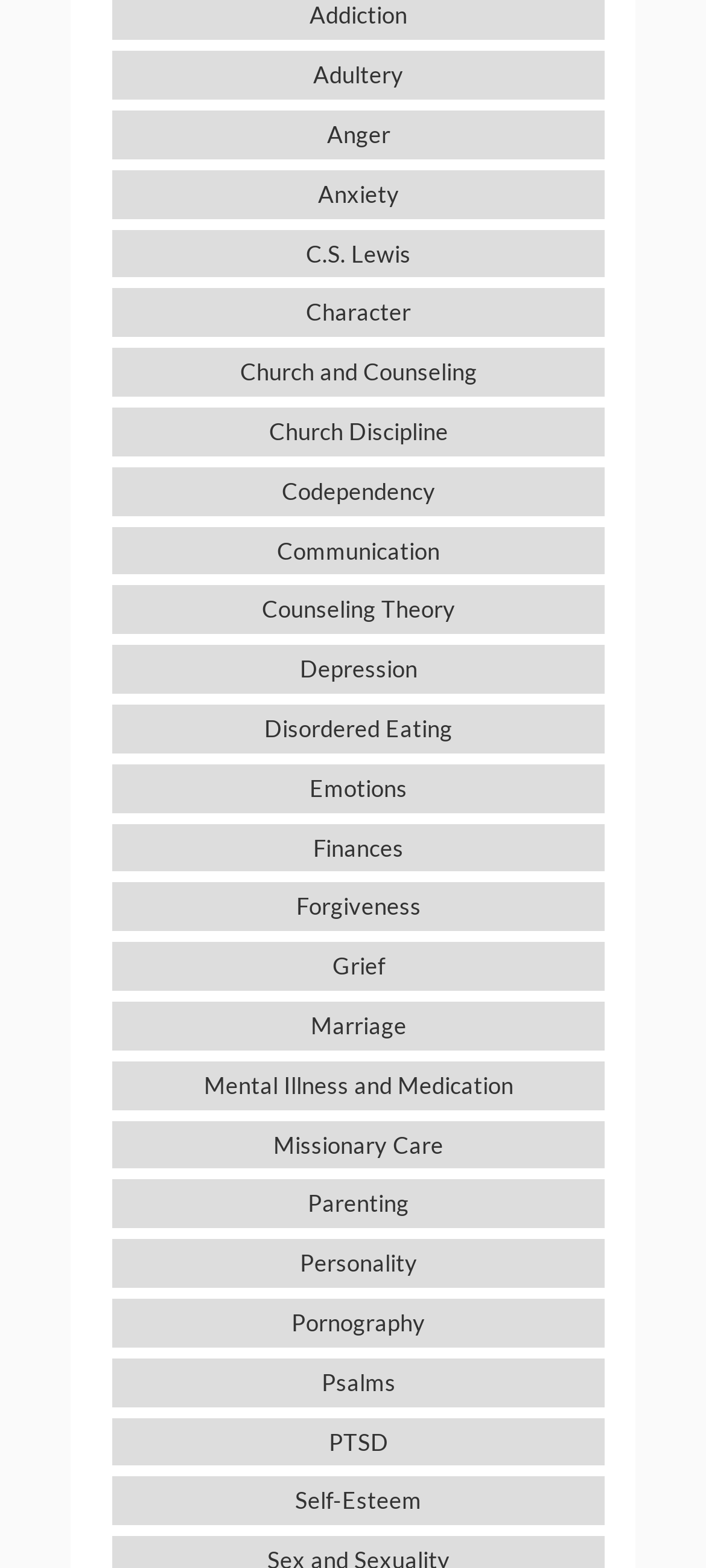What is the first topic listed? Using the information from the screenshot, answer with a single word or phrase.

Adultery